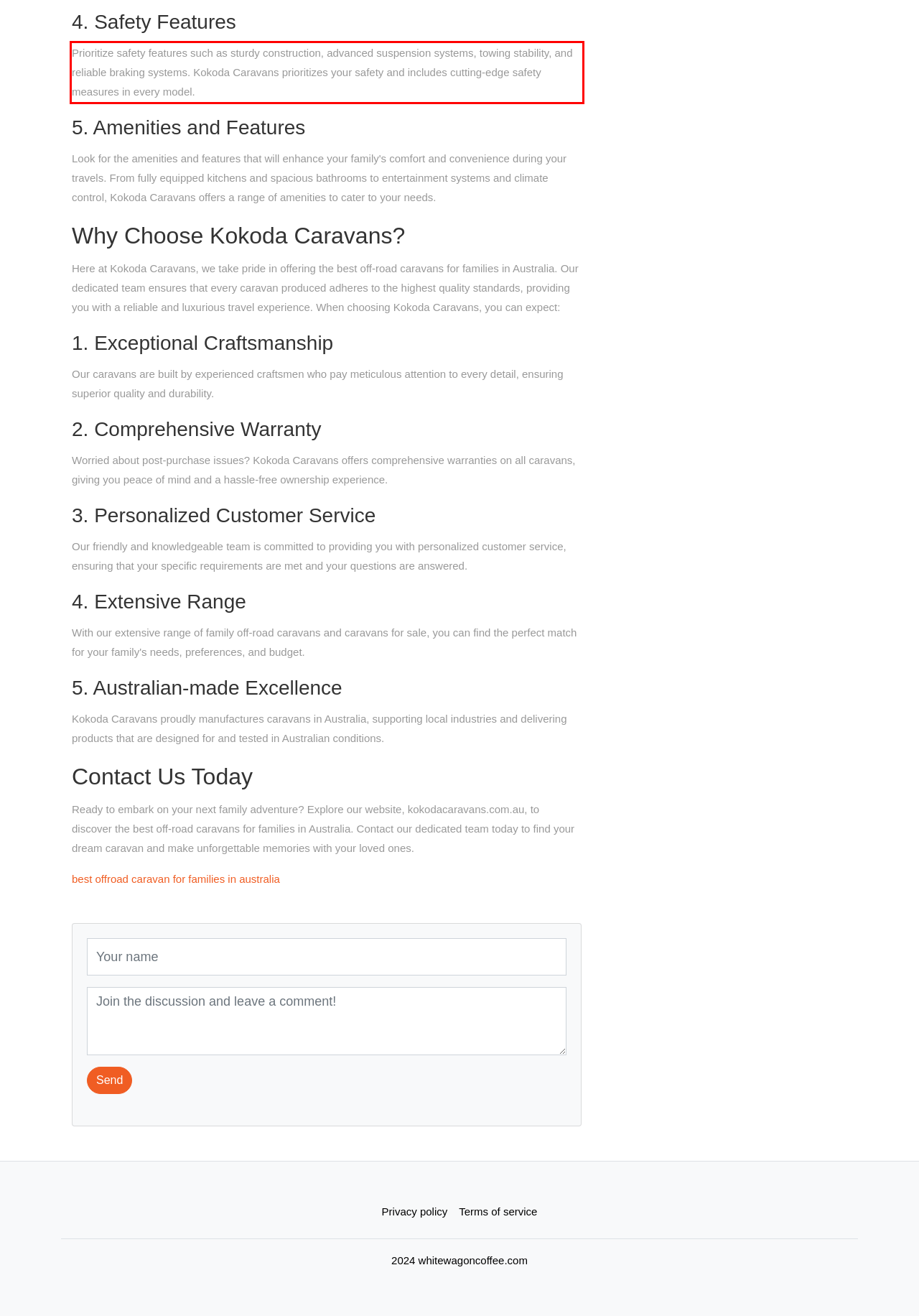Identify the text within the red bounding box on the webpage screenshot and generate the extracted text content.

Prioritize safety features such as sturdy construction, advanced suspension systems, towing stability, and reliable braking systems. Kokoda Caravans prioritizes your safety and includes cutting-edge safety measures in every model.